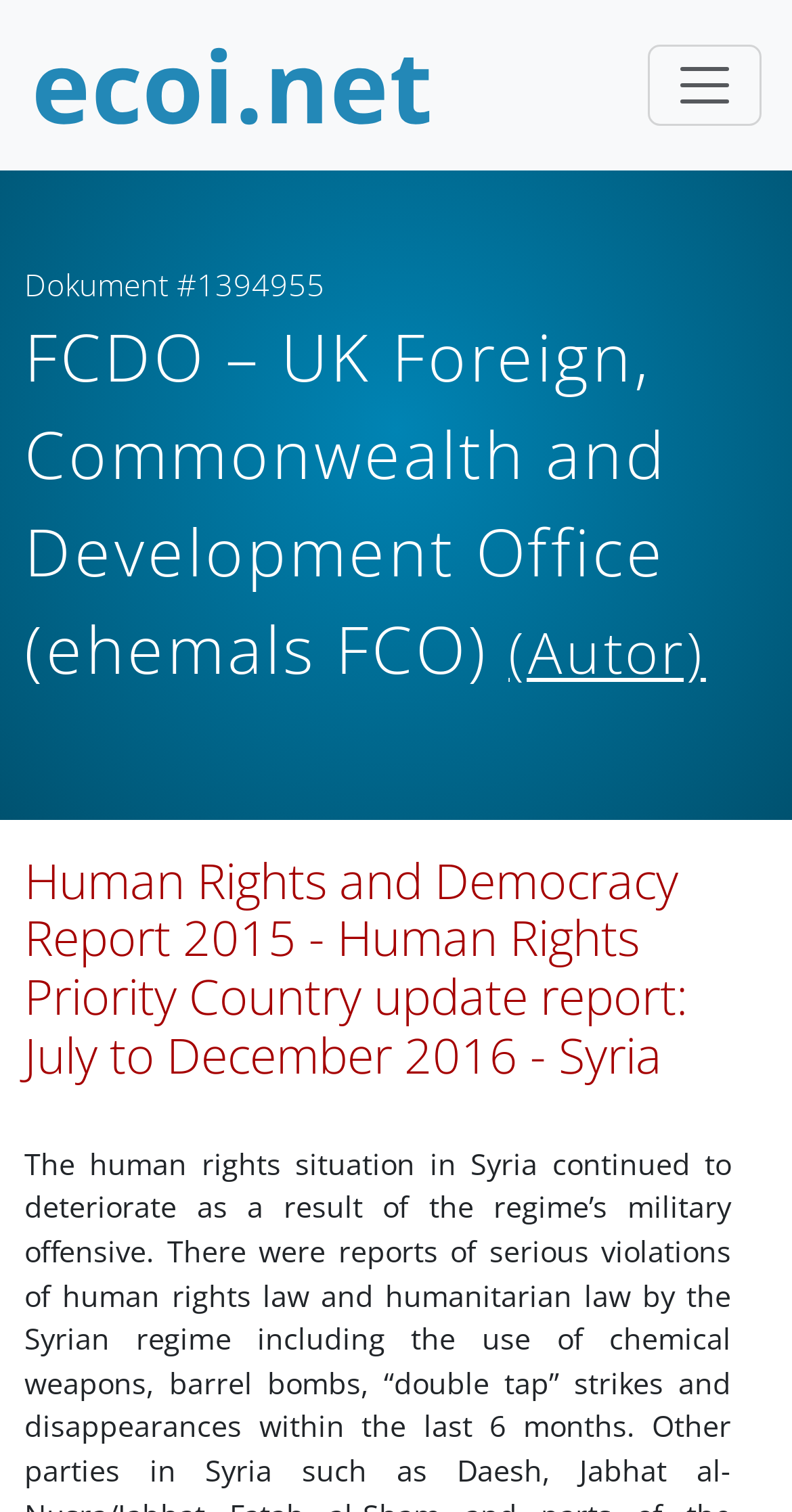What is the country mentioned in the report?
Please respond to the question with as much detail as possible.

I found the answer by looking at the heading 'Human Rights and Democracy Report 2015 - Human Rights Priority Country update report: July to December 2016 - Syria' on the webpage, which mentions the country Syria.